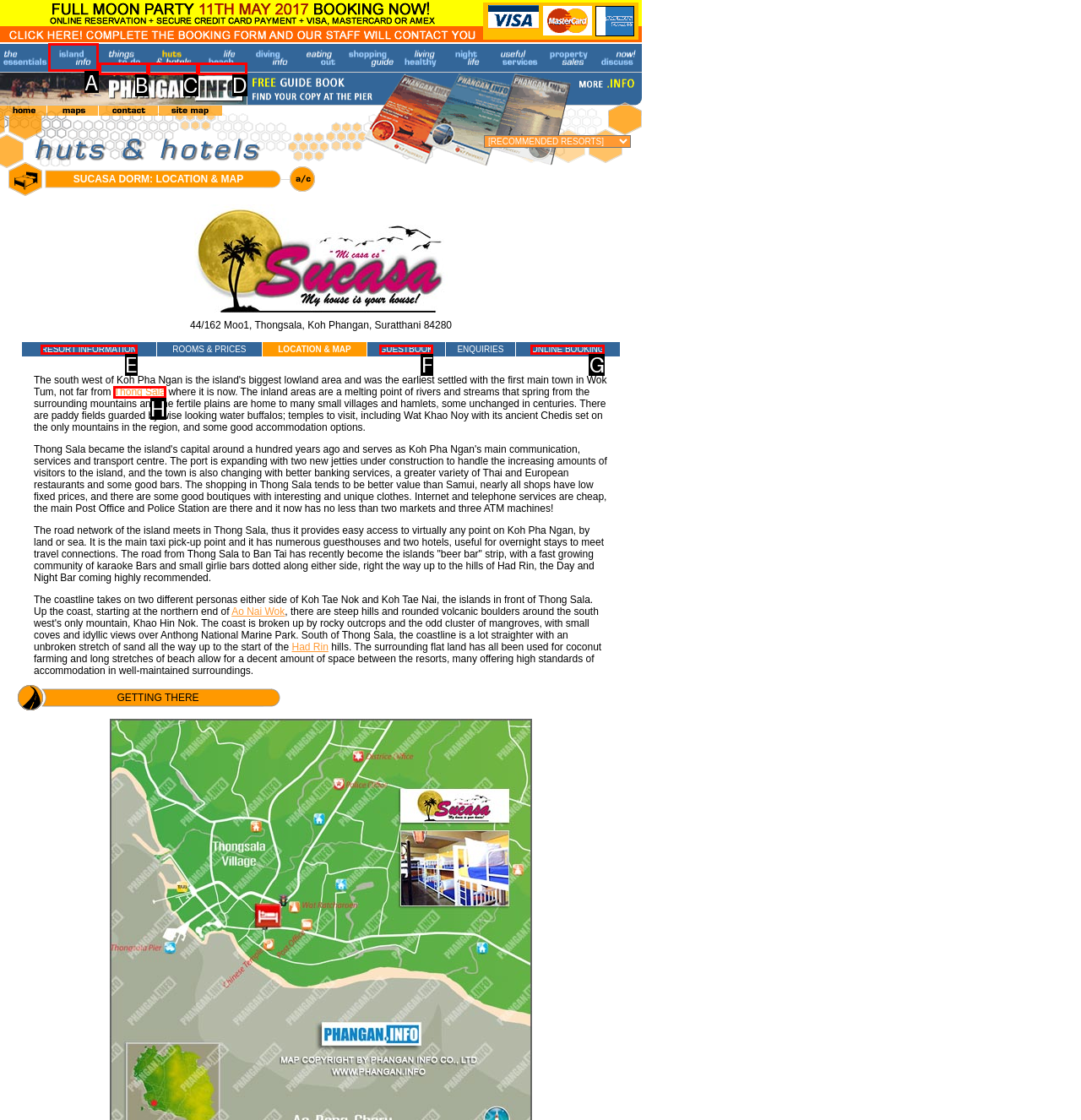Select the UI element that should be clicked to execute the following task: Explore maps and towns around the island
Provide the letter of the correct choice from the given options.

A